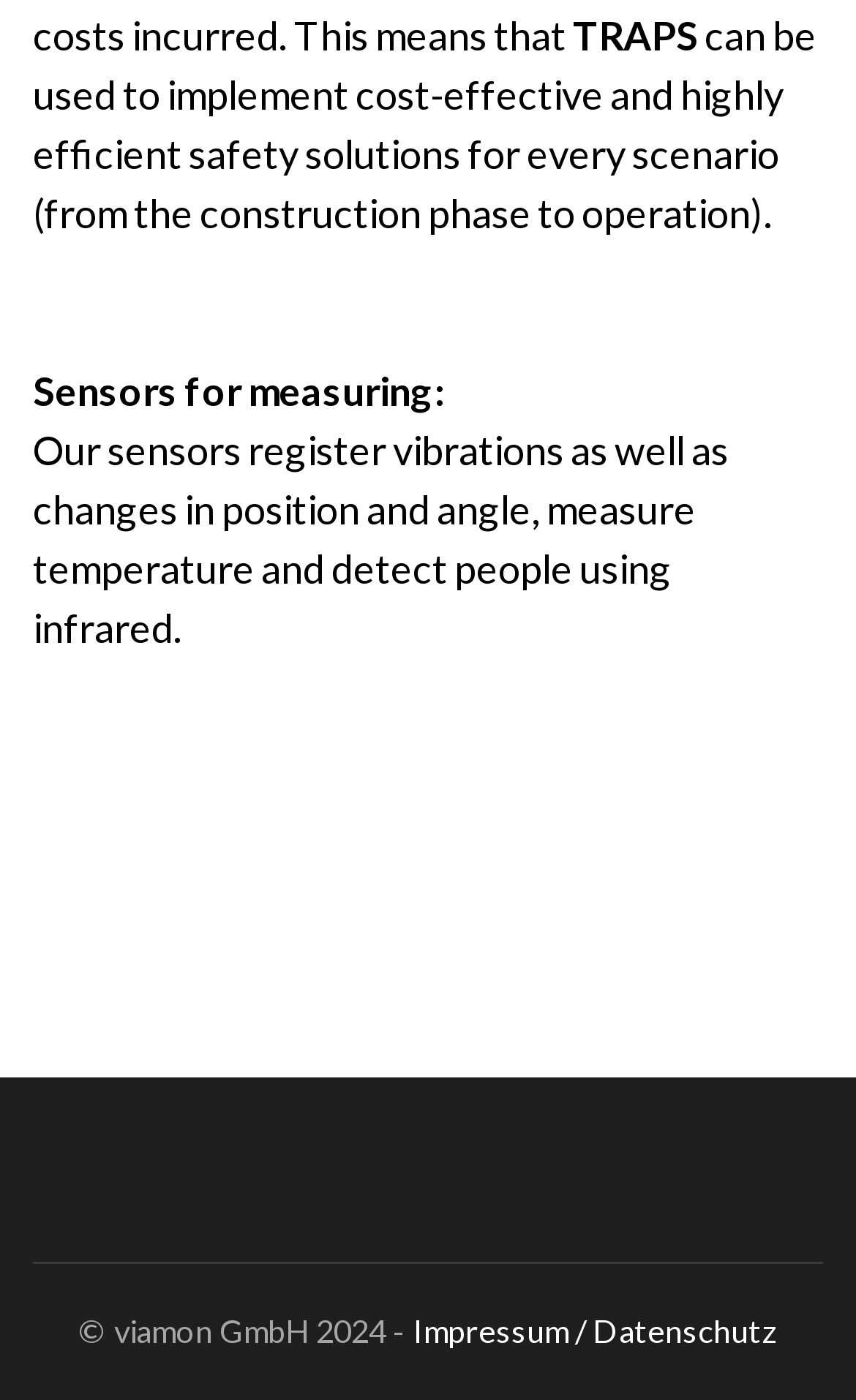Using a single word or phrase, answer the following question: 
What is the purpose of TRAPS?

Implement safety solutions